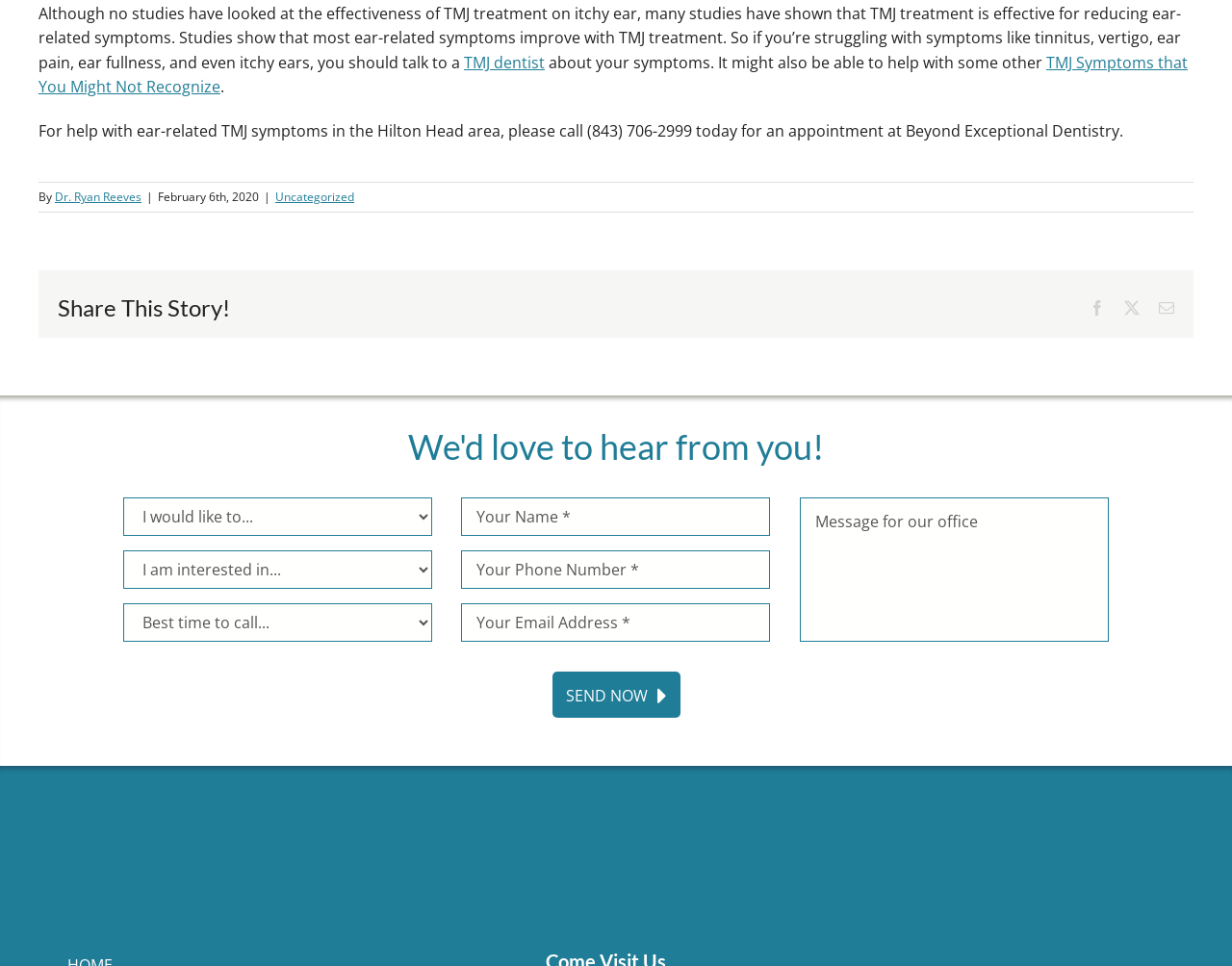What is the logo of the dentistry office?
Please answer the question as detailed as possible based on the image.

The logo of the dentistry office is displayed at the bottom of the page, which is an image of the Beyond Exceptional Dentistry logo.